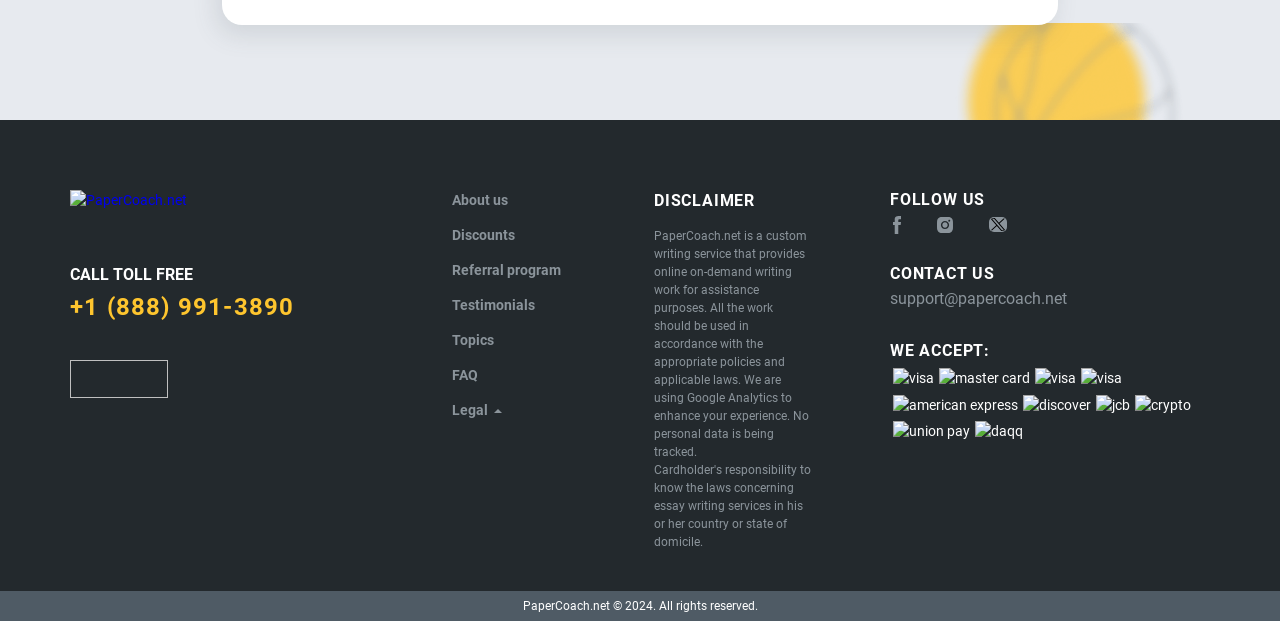How many payment methods are accepted?
Please look at the screenshot and answer in one word or a short phrase.

8